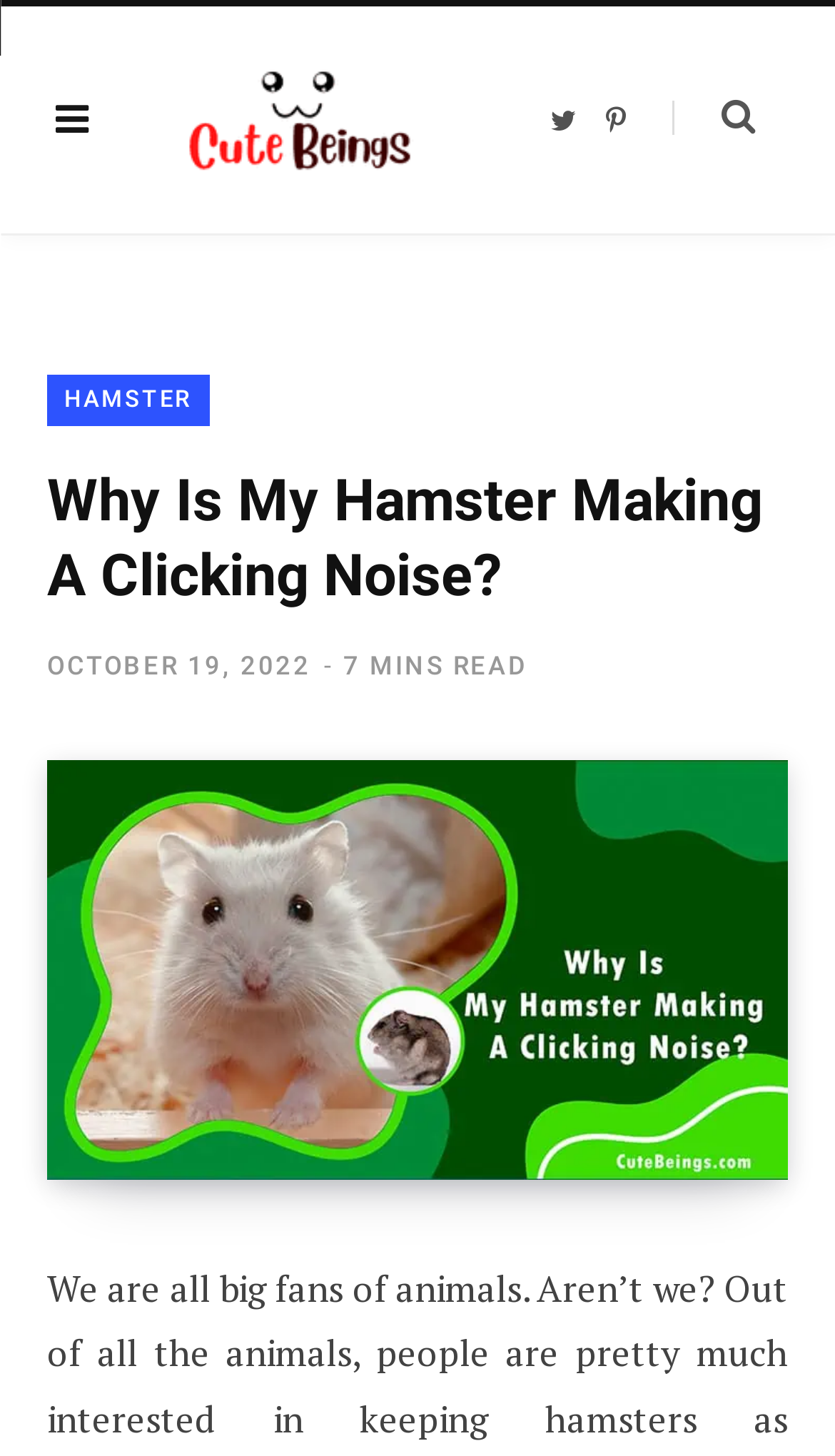Identify and provide the text content of the webpage's primary headline.

Why Is My Hamster Making A Clicking Noise?